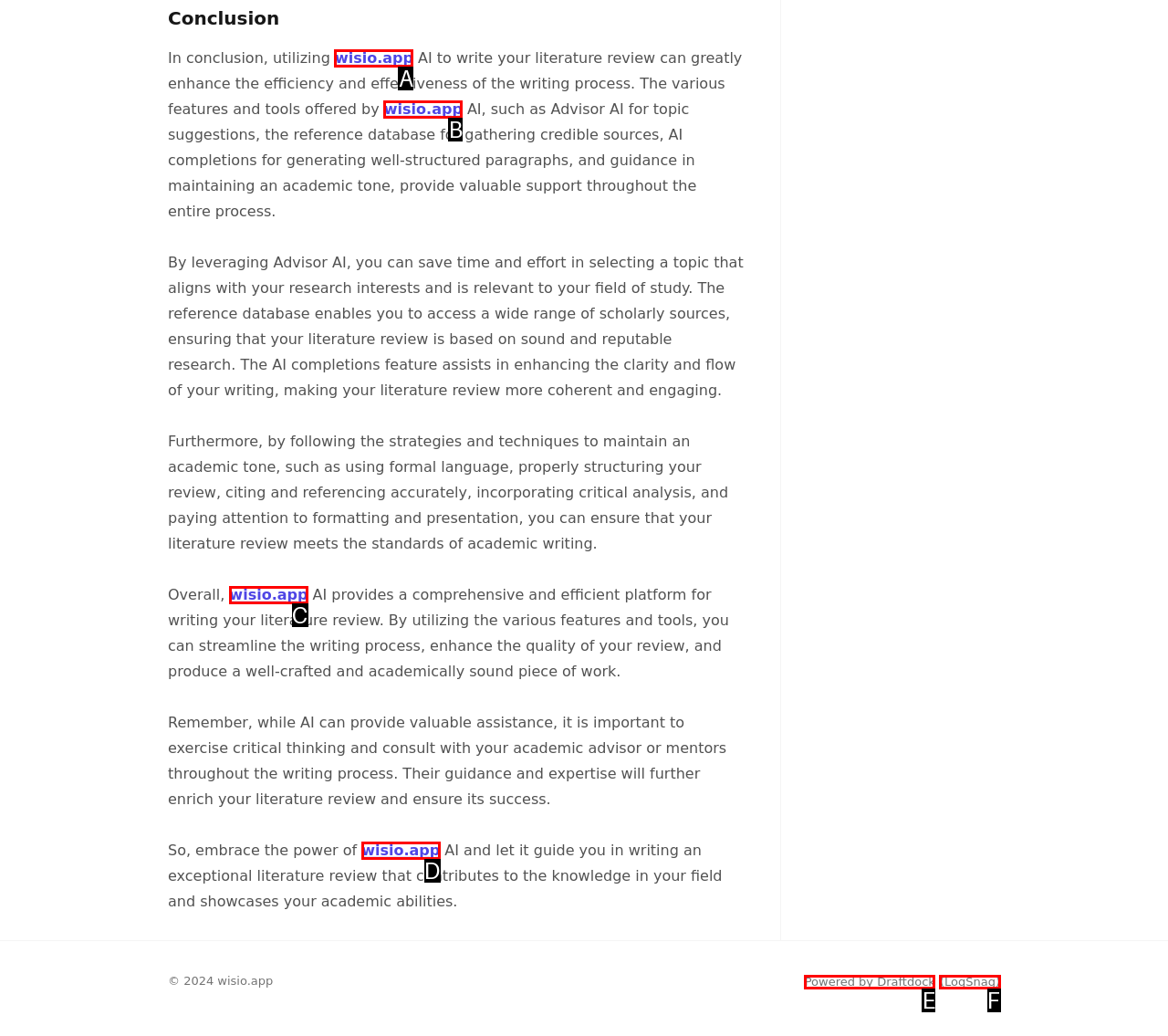Determine which option matches the element description: Powered by Draftdock
Reply with the letter of the appropriate option from the options provided.

E